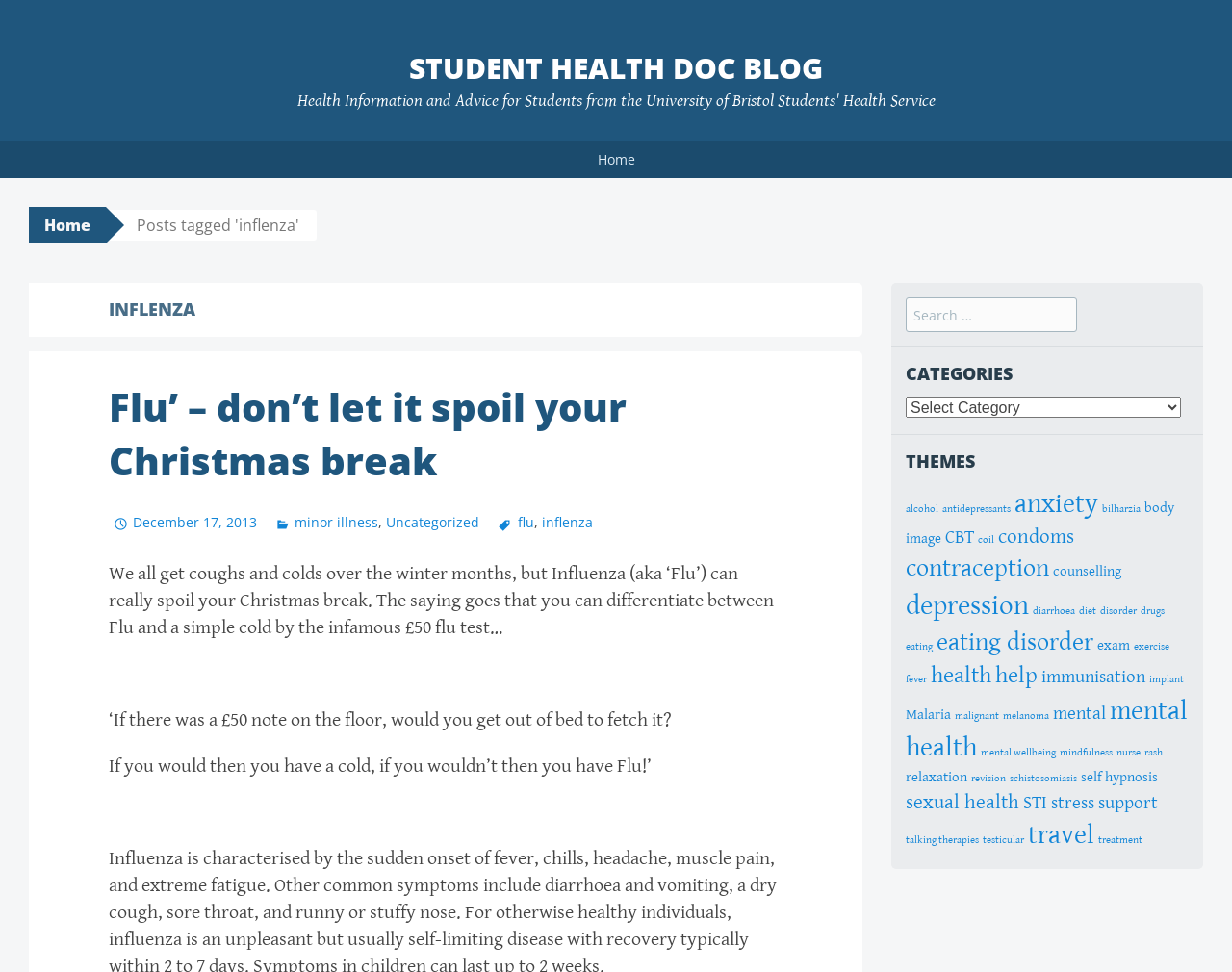Based on the element description "Student health doc blog", predict the bounding box coordinates of the UI element.

[0.332, 0.05, 0.668, 0.09]